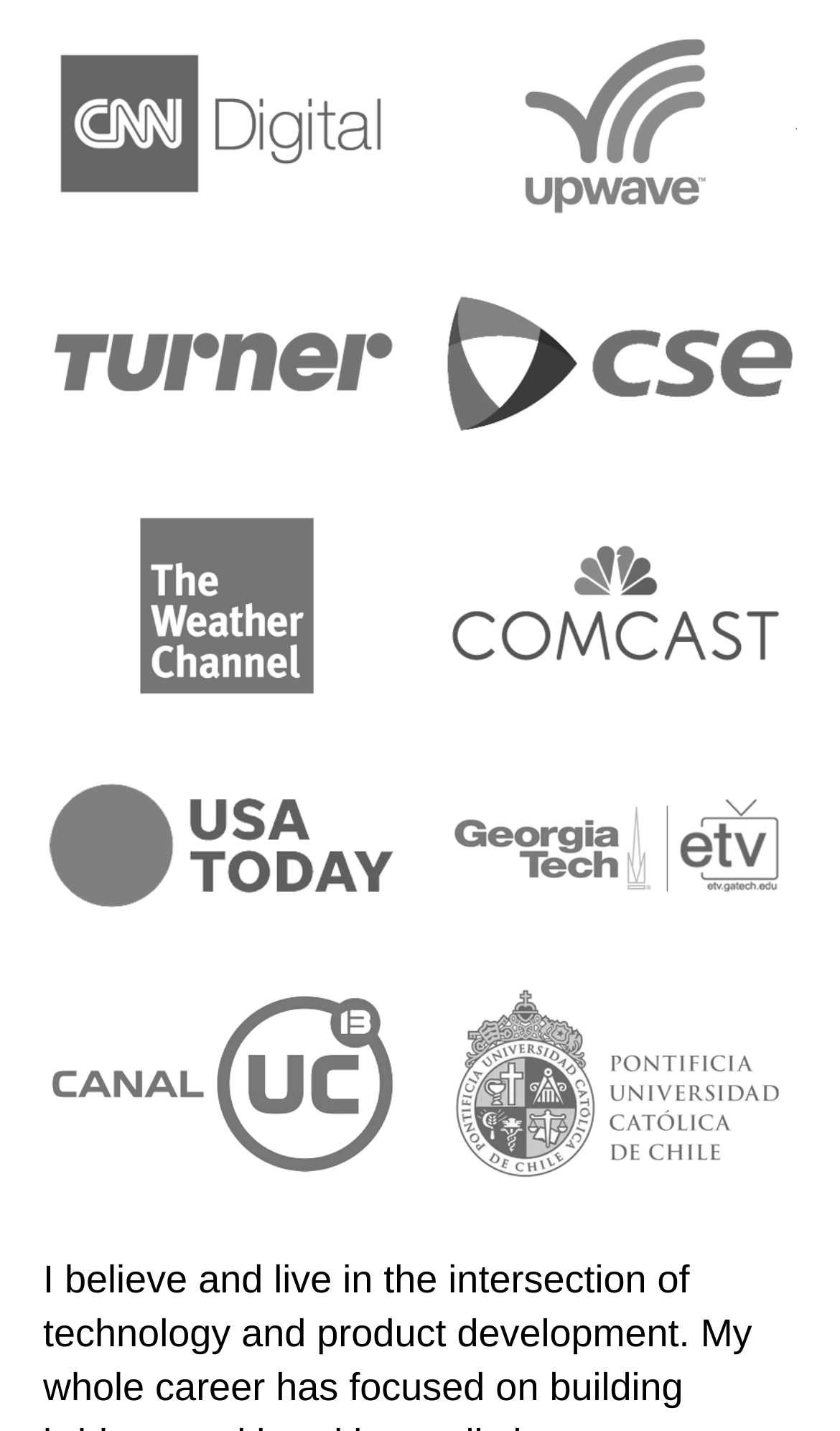Reply to the question with a single word or phrase:
Are all logos of similar size?

Yes